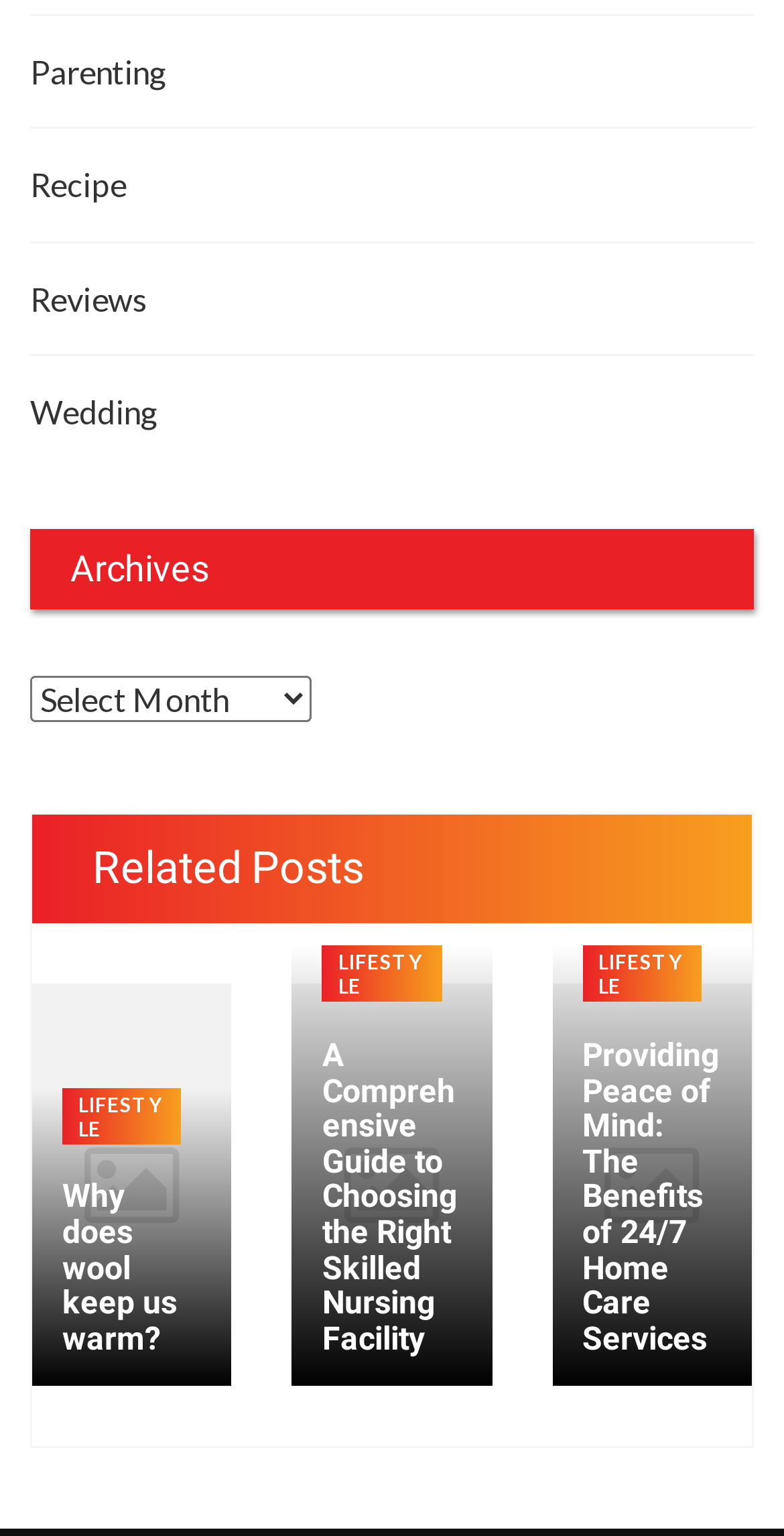Answer the question in one word or a short phrase:
How many links are in the first article?

2